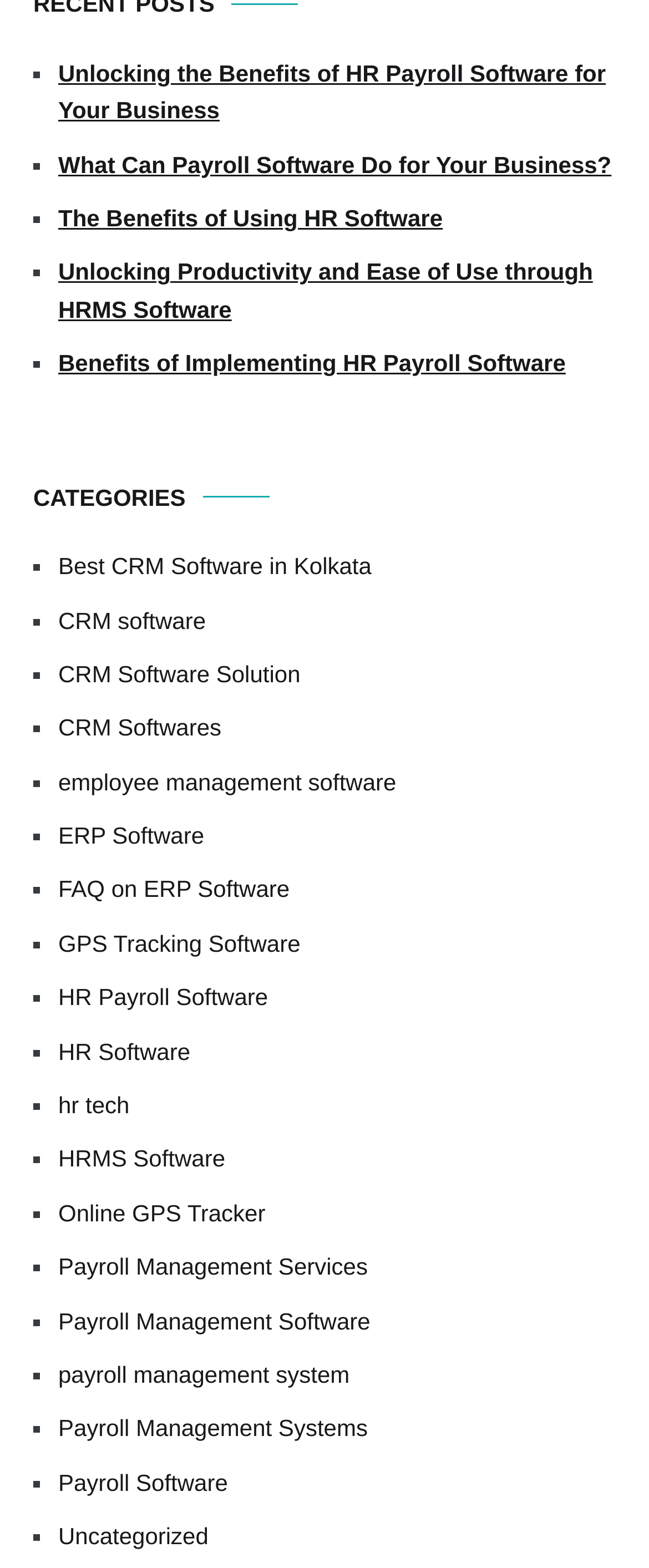Please pinpoint the bounding box coordinates for the region I should click to adhere to this instruction: "View 'CATEGORIES'".

[0.051, 0.307, 0.286, 0.328]